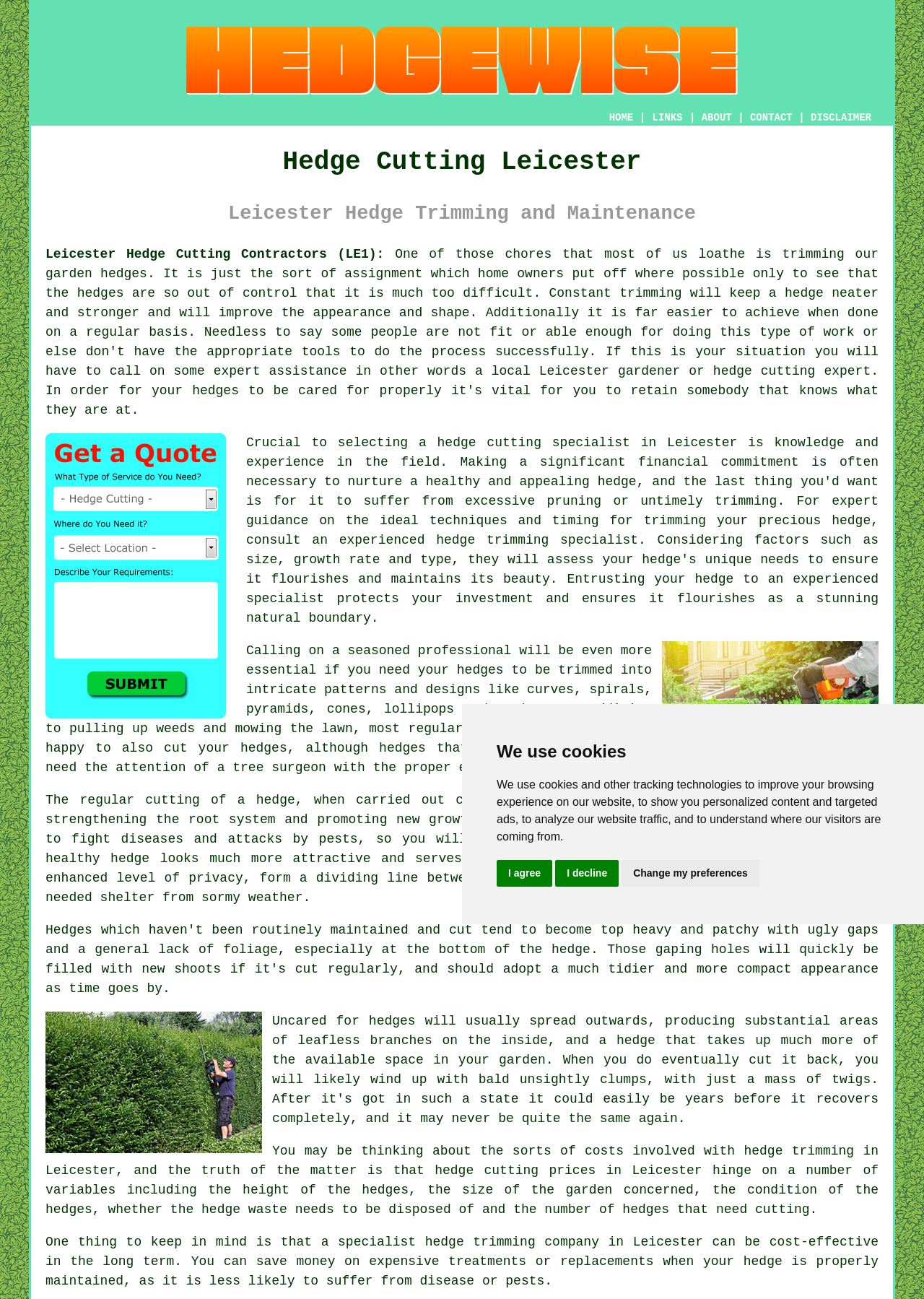Create a full and detailed caption for the entire webpage.

This webpage is about hedge cutting and trimming services in Leicester, Leicestershire. At the top, there is a dialog box with a message about using cookies, accompanied by three buttons: "I agree", "I decline", and "Change my preferences". Below this, there is a logo image of "Hedge Cutting Leicester - Hedge Trimming - Hedgewise" and a navigation menu with links to "HOME", "ABOUT", "CONTACT", and "DISCLAIMER".

The main content of the page is divided into sections. The first section has a heading "Hedge Cutting Leicester" and a subheading "Leicester Hedge Trimming and Maintenance". Below this, there is a paragraph of text describing the importance of selecting a hedge cutting specialist. This paragraph is accompanied by an image of "Hedge Cutting Quotes Leicester LE1".

The next section has a heading "Leicester Hedge Cutting Contractors (LE1)" and a paragraph of text discussing the benefits of regular hedge cutting, including keeping the hedge strong and healthy. This section also includes an image of "Hedge Cutting Leicester Leicestershire LE1".

The following section has a paragraph of text discussing the costs involved with hedge trimming in Leicester, including factors that affect the price. This section includes links to related topics such as "hedge trimming", "hedge cutting", and "hedge waste".

Finally, there is a concluding paragraph emphasizing the long-term cost-effectiveness of hiring a specialist hedge trimming company in Leicester. Throughout the page, there are several images related to hedge cutting and trimming, including "Hedge Trimming Leicester".